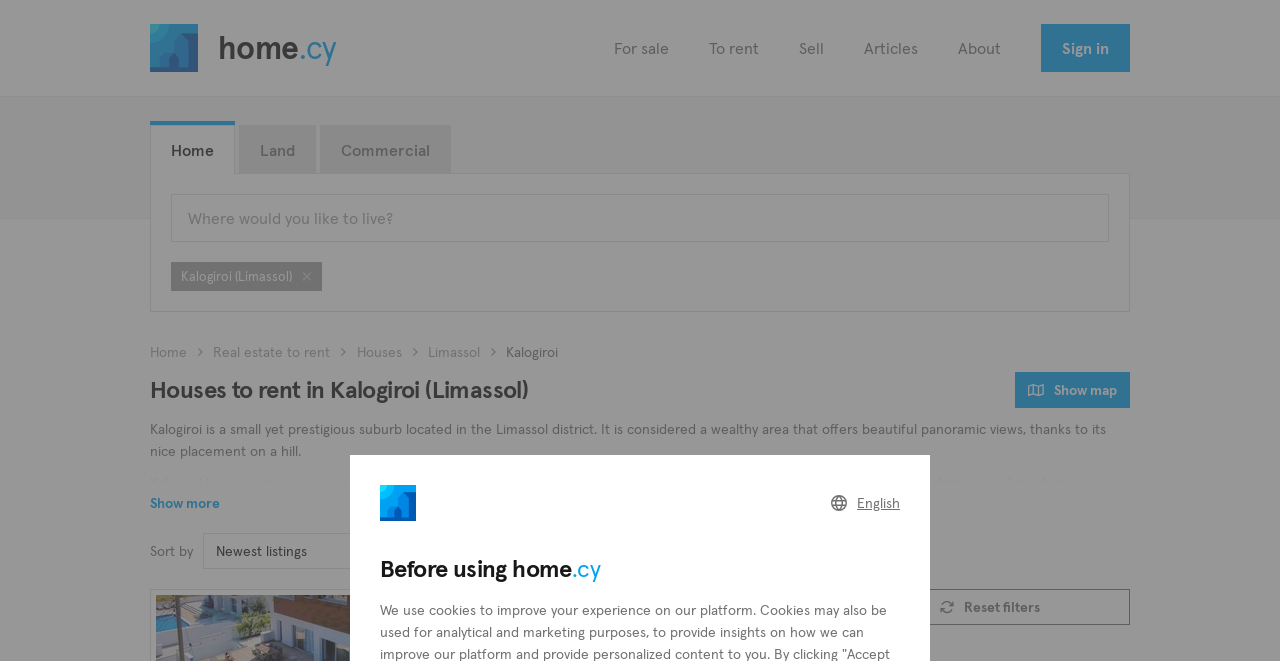Can you find and generate the webpage's heading?

Houses to rent in Kalogiroi (Limassol)